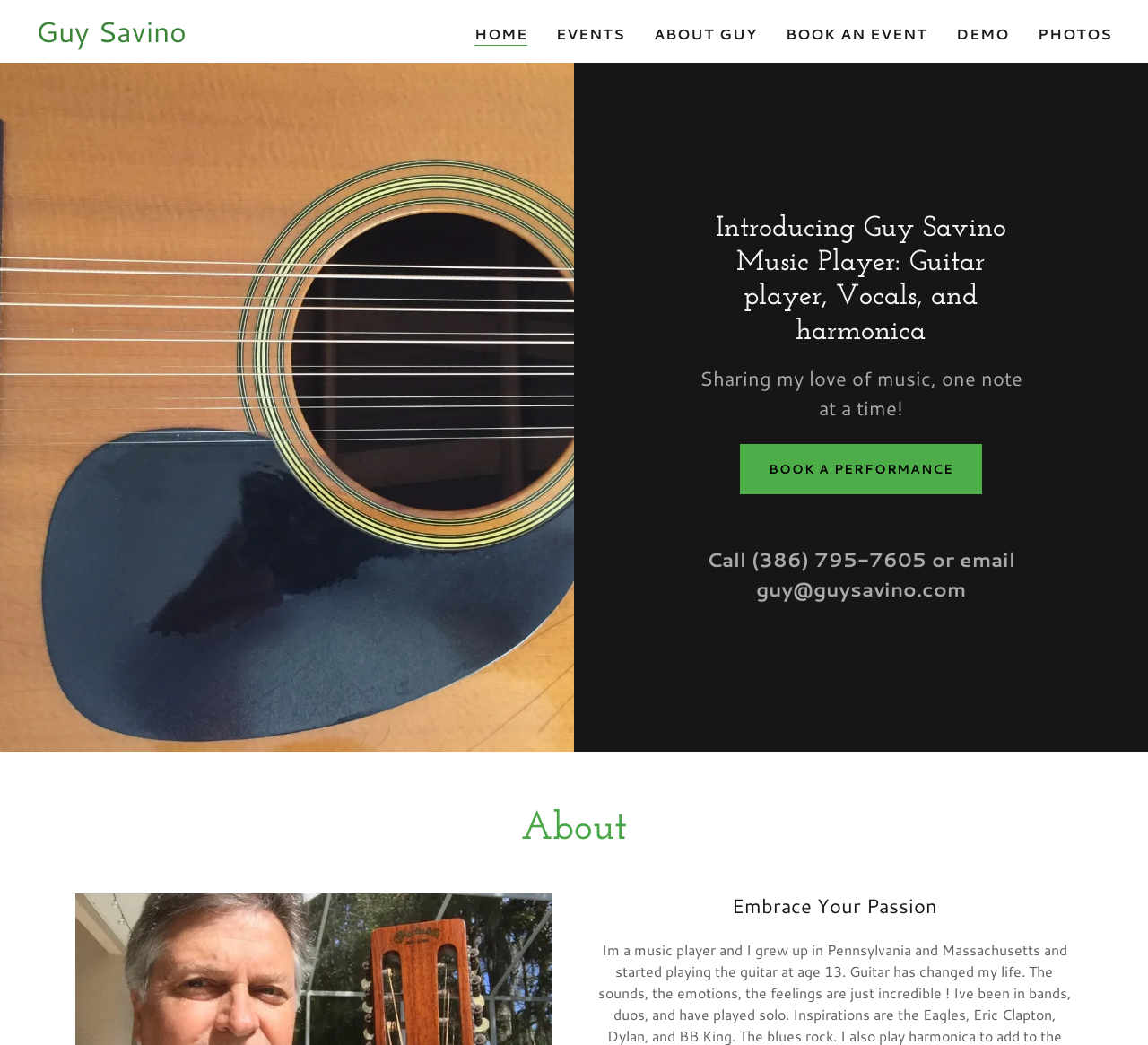Please provide the bounding box coordinates for the element that needs to be clicked to perform the instruction: "Book a performance". The coordinates must consist of four float numbers between 0 and 1, formatted as [left, top, right, bottom].

[0.645, 0.425, 0.855, 0.473]